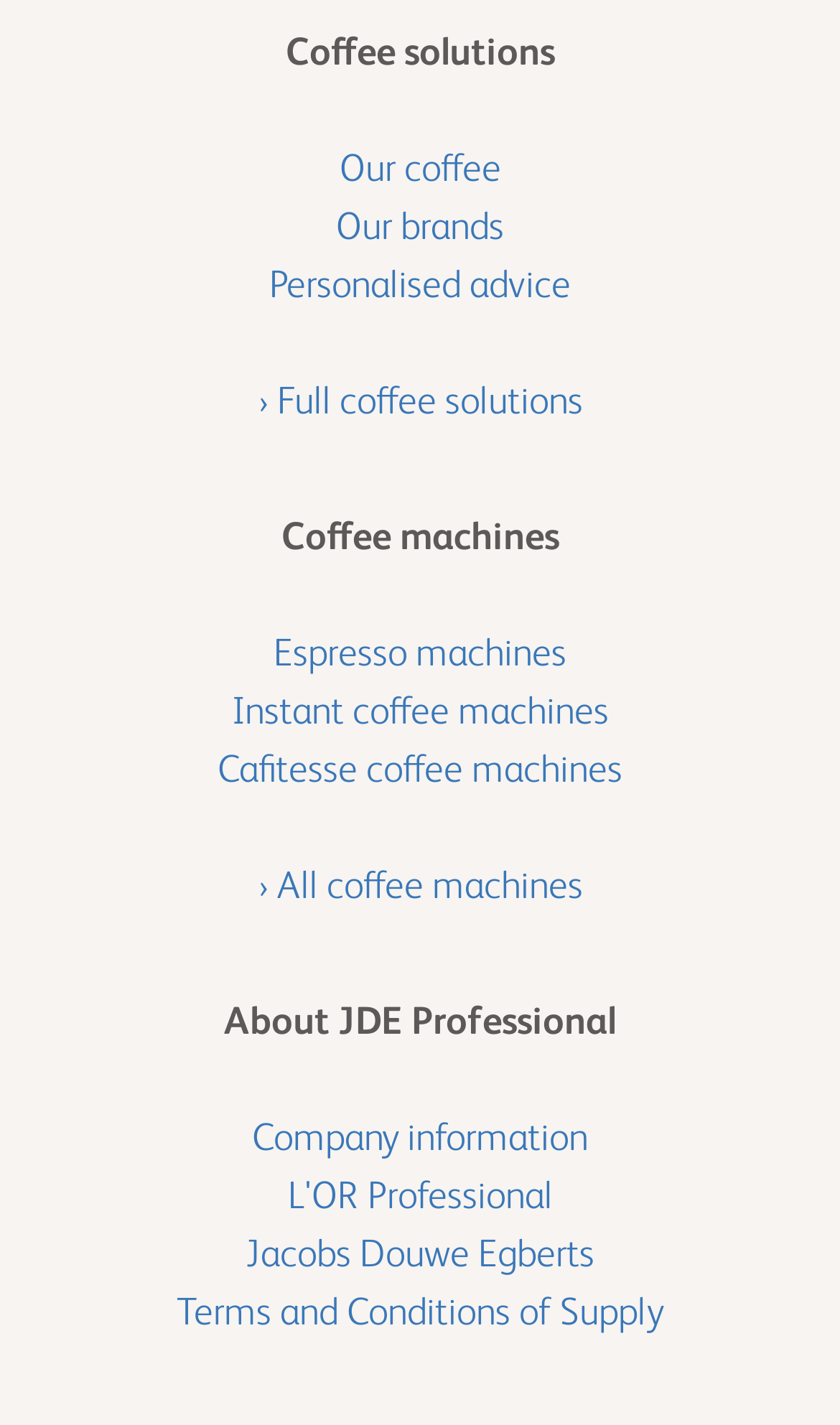Please identify the coordinates of the bounding box for the clickable region that will accomplish this instruction: "Search by expertise, name or affiliation".

None